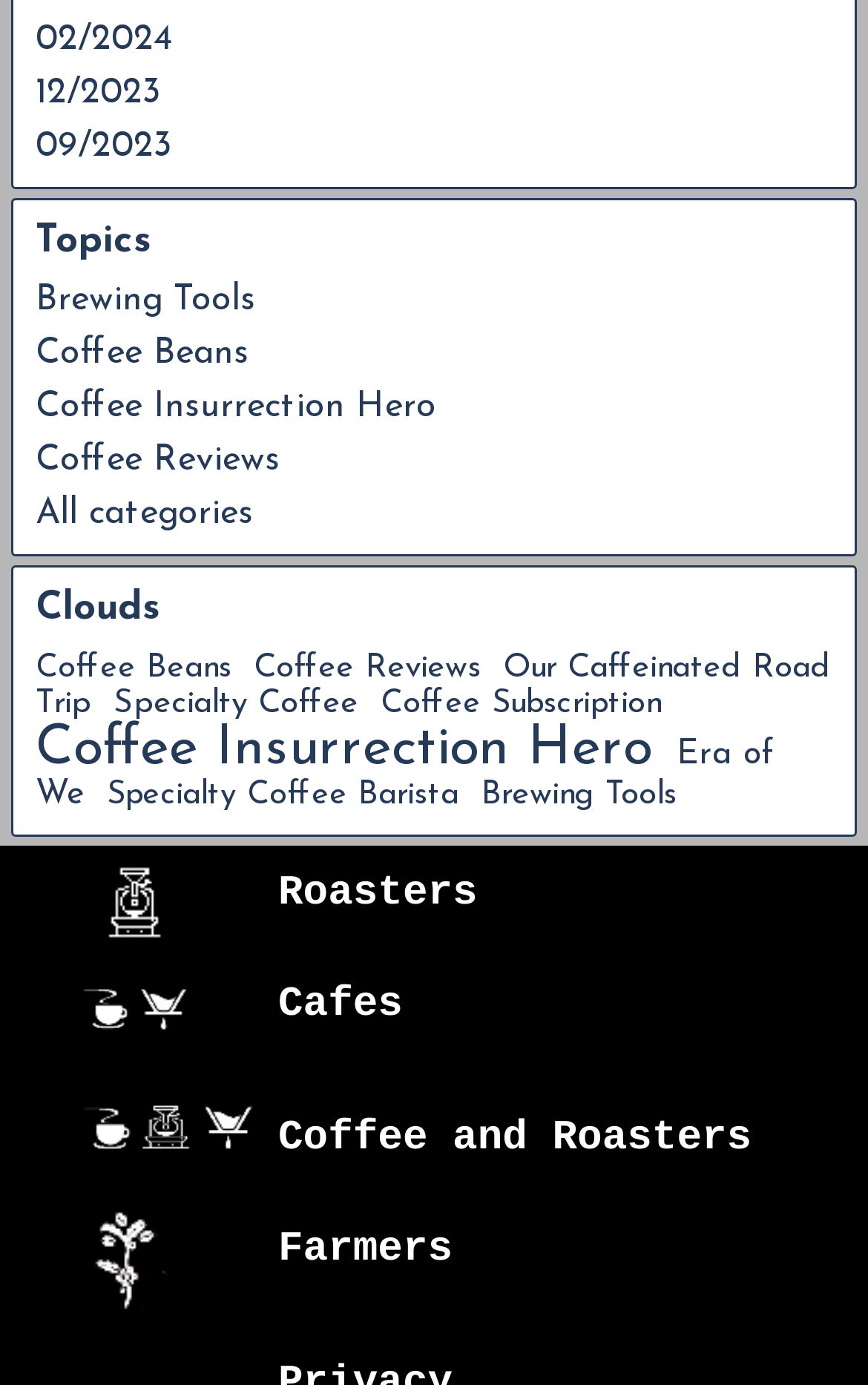Please identify the bounding box coordinates of the element I should click to complete this instruction: 'Learn about coffee and roasters'. The coordinates should be given as four float numbers between 0 and 1, like this: [left, top, right, bottom].

[0.321, 0.803, 0.866, 0.838]